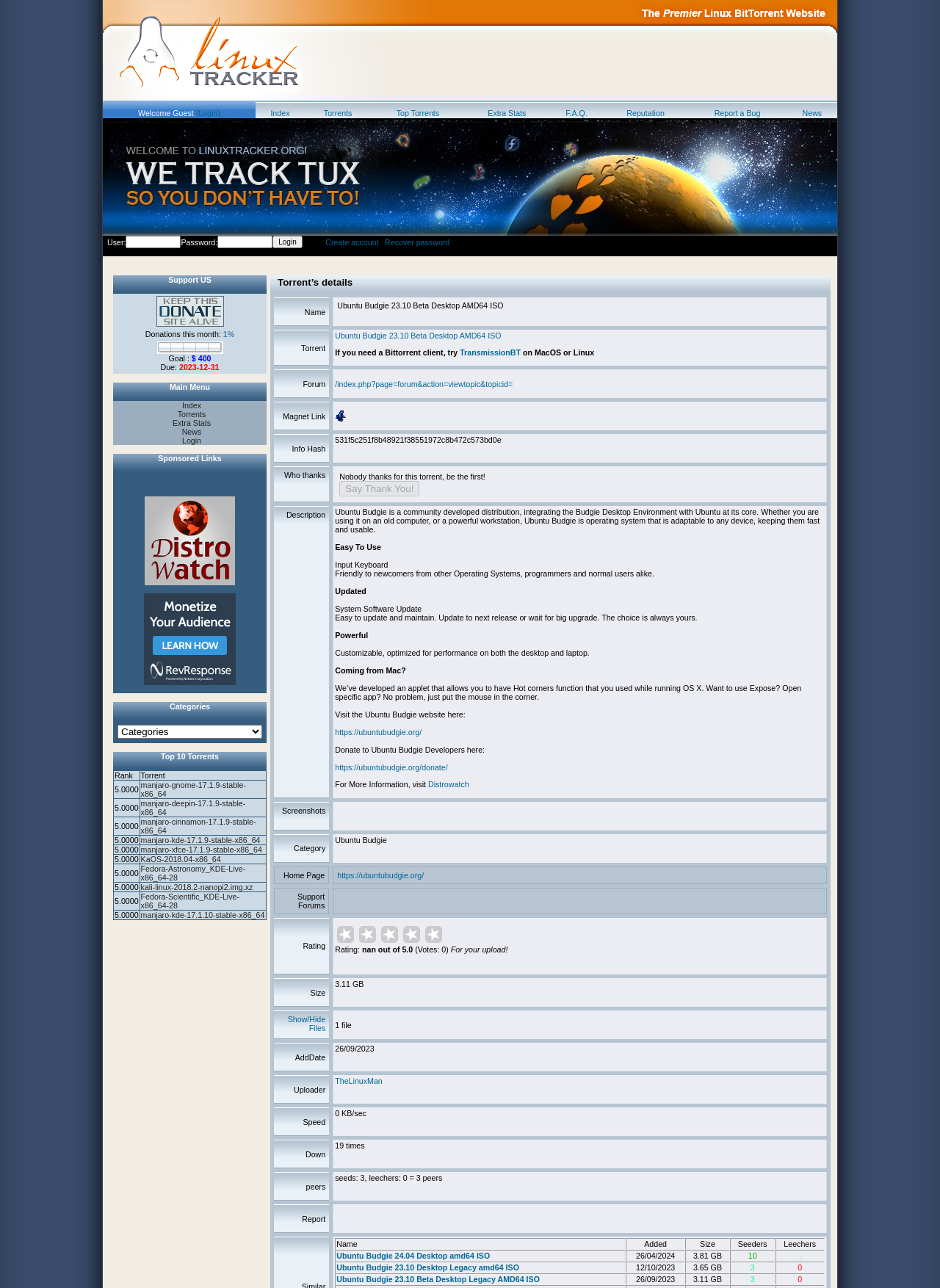Please give the bounding box coordinates of the area that should be clicked to fulfill the following instruction: "Check Extra Stats". The coordinates should be in the format of four float numbers from 0 to 1, i.e., [left, top, right, bottom].

[0.519, 0.084, 0.56, 0.091]